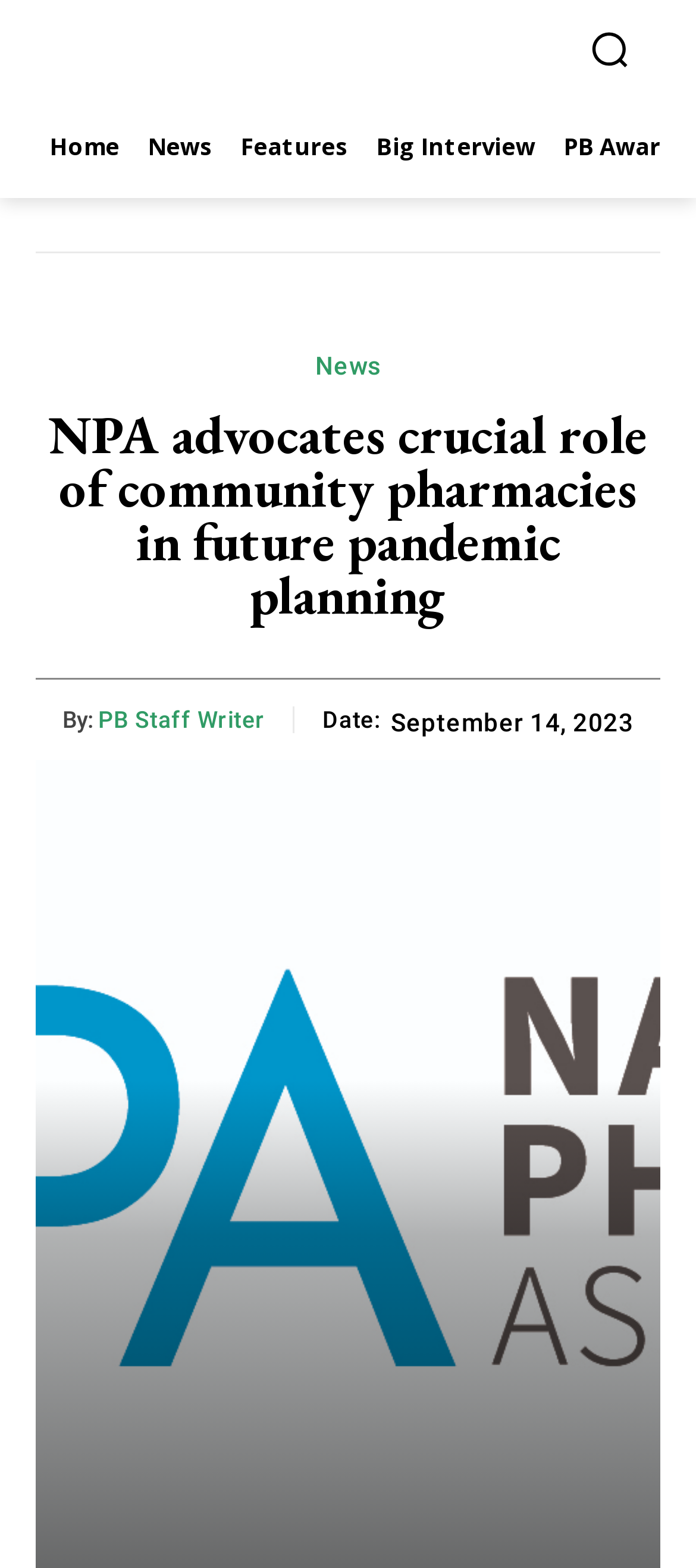Provide the bounding box coordinates for the UI element that is described as: "Home".

[0.051, 0.061, 0.192, 0.126]